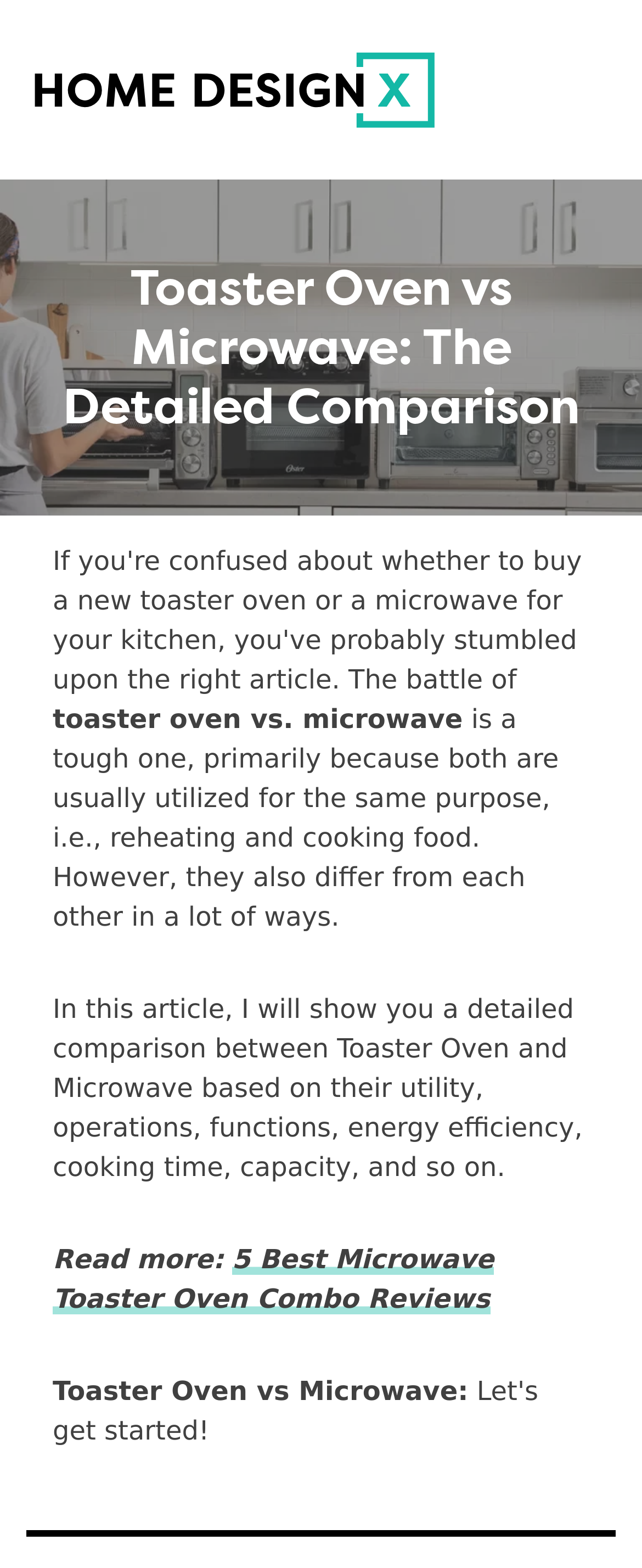What is the focus of the article?
Give a thorough and detailed response to the question.

The article's heading 'Toaster Oven vs Microwave: The Detailed Comparison' and the text 'In this article, I will show you a detailed comparison between Toaster Oven and Microwave...' indicate that the focus of the article is to compare and contrast Toaster Oven and Microwave.